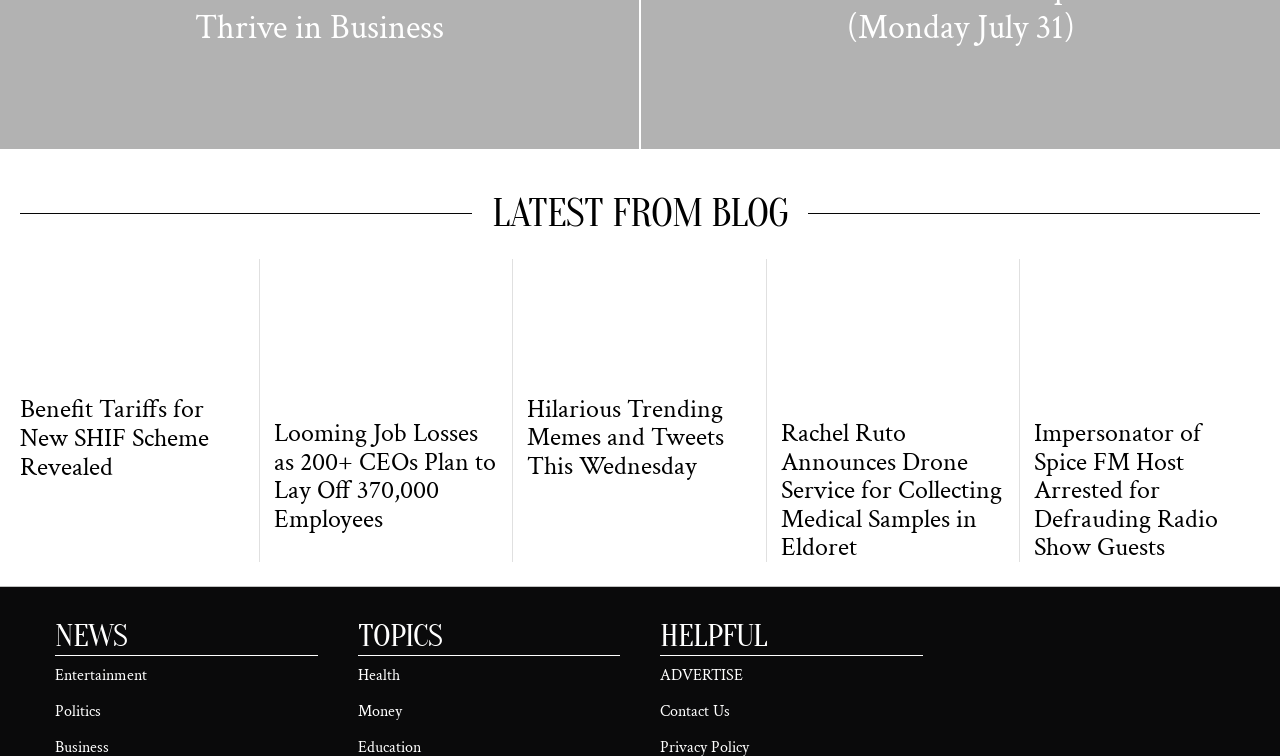Find and specify the bounding box coordinates that correspond to the clickable region for the instruction: "Read the article about job losses".

[0.214, 0.554, 0.39, 0.705]